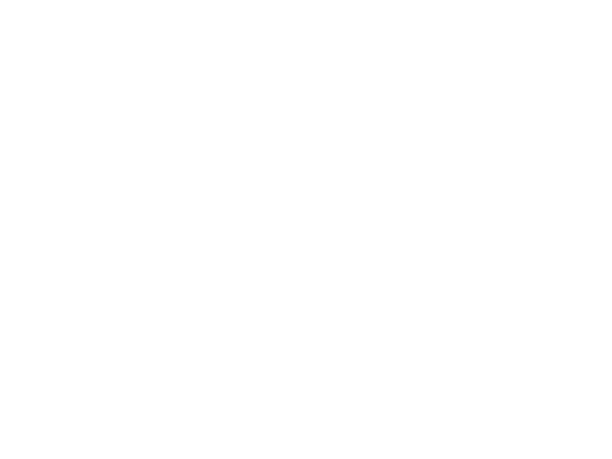Construct a detailed narrative about the image.

This image features a detailed view of a 2022 Ford Mustang, specifically highlighting its VIN: 3FMTK1RM5NMA18268. The photo captures the vehicle's sleek design and modern aesthetic, characteristic of the Mustang line. This entry showcases it as part of a car history auction on AutoBidCar, where the Mustang was featured among other vehicles, emphasizing its appeal to car enthusiasts and potential buyers. The associated auction details reveal that the vehicle was sold for $13,900 at COPART, highlighting its market value. This image is part of a series, indicating that more views and details about the car's specifications, condition, and features are available for interested viewers.